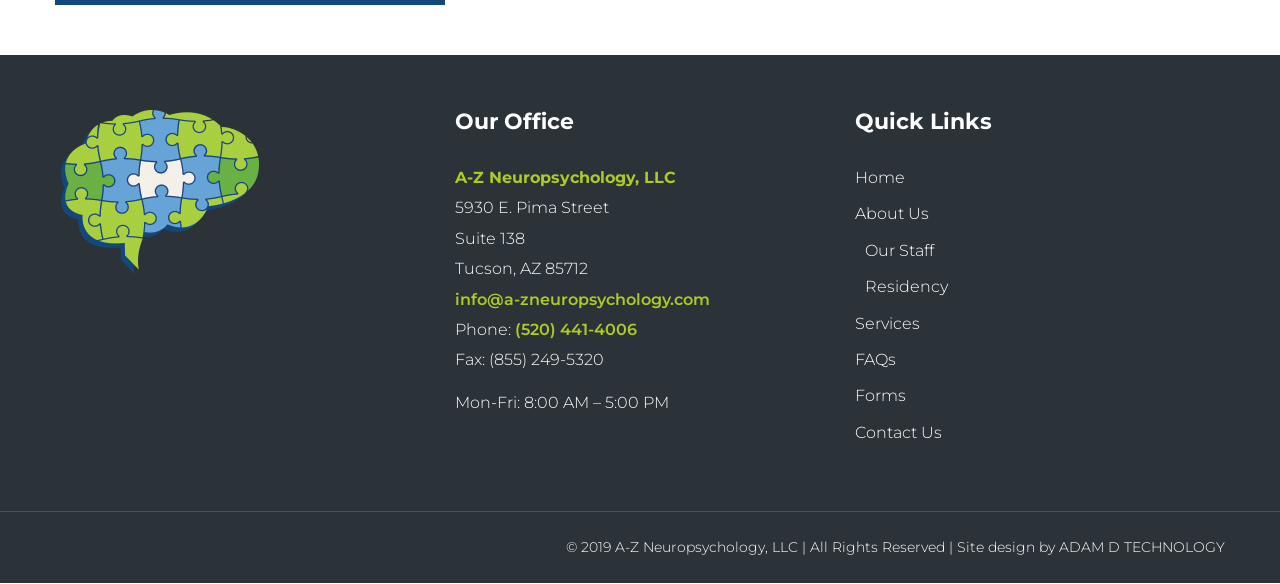Identify the bounding box coordinates of the region that should be clicked to execute the following instruction: "Send an email to info@a-zneuropsychology.com".

[0.355, 0.499, 0.555, 0.532]